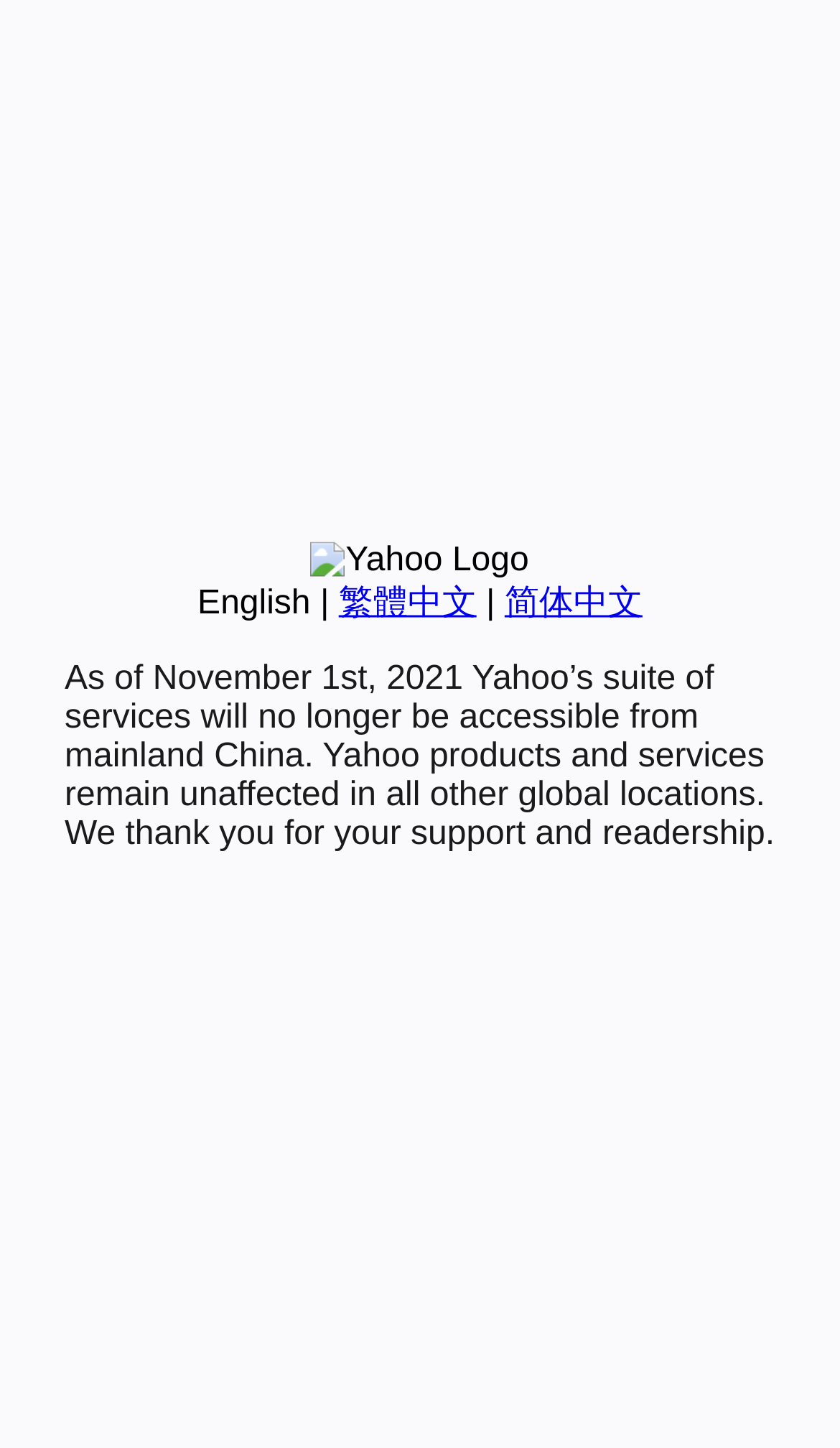Based on the element description: "简体中文", identify the UI element and provide its bounding box coordinates. Use four float numbers between 0 and 1, [left, top, right, bottom].

[0.601, 0.404, 0.765, 0.429]